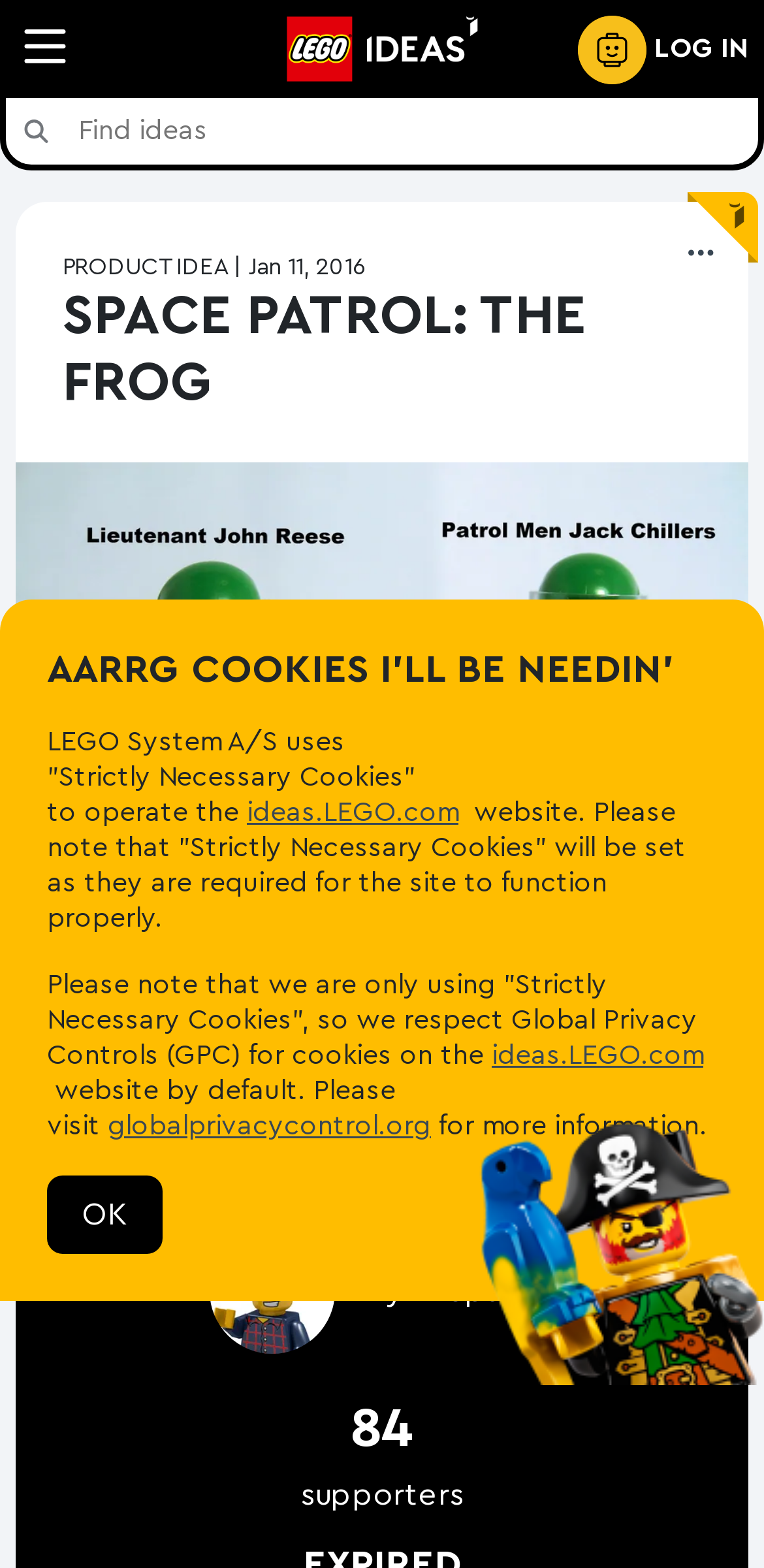Determine the bounding box coordinates in the format (top-left x, top-left y, bottom-right x, bottom-right y). Ensure all values are floating point numbers between 0 and 1. Identify the bounding box of the UI element described by: Log In

[0.667, 0.01, 0.979, 0.053]